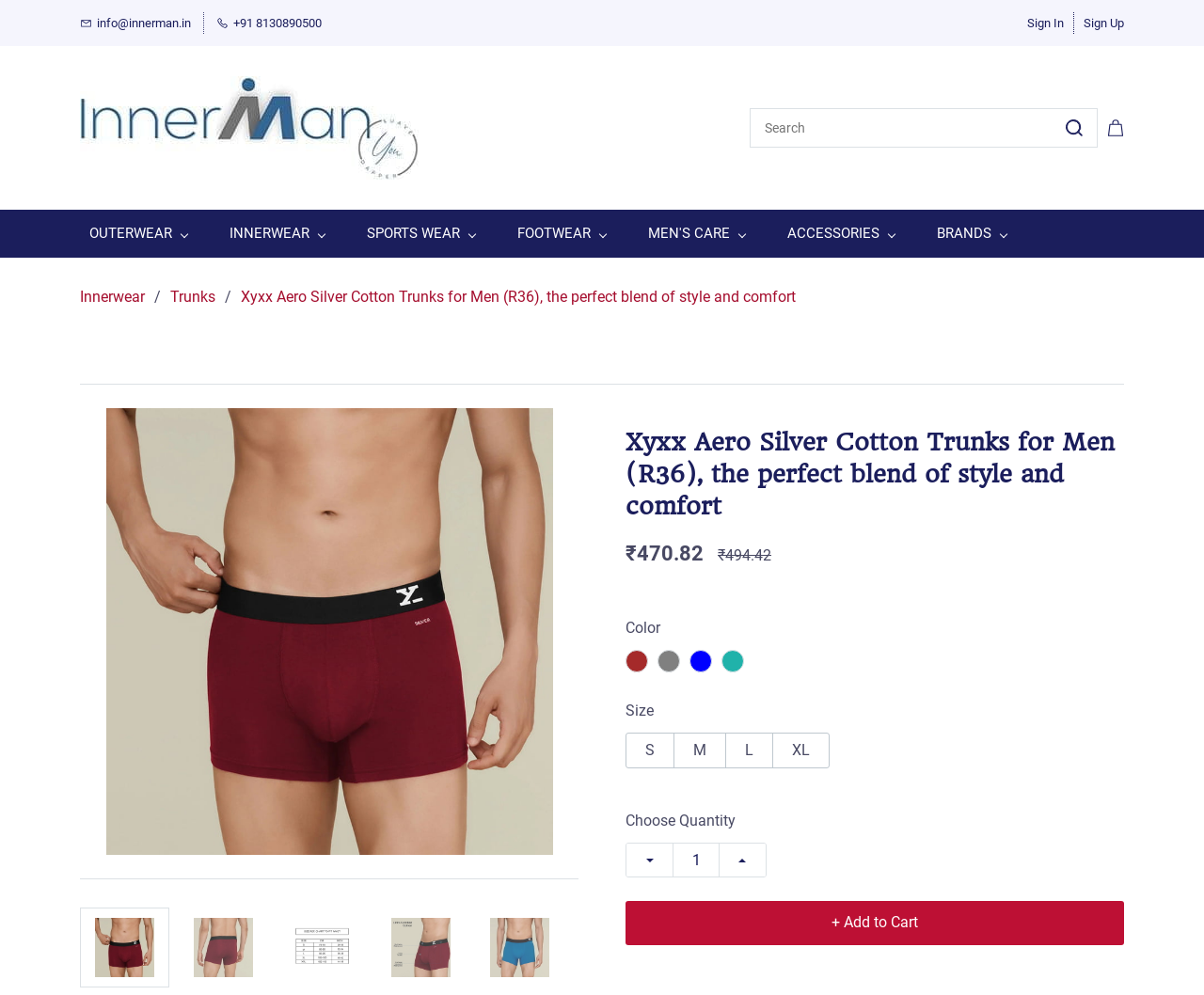Generate a comprehensive caption for the webpage you are viewing.

The webpage is an e-commerce product page for Xyxx Aero Silver Cotton Trunks for Men (R36). At the top left, there is a logo of InnerMan, accompanied by a search bar and a few icons. The top right corner features links to sign in, sign up, and contact information.

Below the top section, there is a navigation menu with links to different categories, including outerwear, innerwear, sports wear, footwear, men's care, accessories, and brands.

The main product image is displayed prominently in the center of the page, with multiple smaller images of the product below it. The product name, "Xyxx Aero Silver Cotton Trunks for Men (R36), the perfect blend of style and comfort", is displayed in a large font above the images.

To the right of the product images, there is a section with product details, including the price, color, and size options. The price is displayed in two versions, with a strike-through on the original price. There are three size options available: M, L, and XL. Below the size options, there is a "Choose Quantity" dropdown menu and a button to add the product to the cart.

At the very bottom of the page, there is a call-to-action button to add the product to the cart.